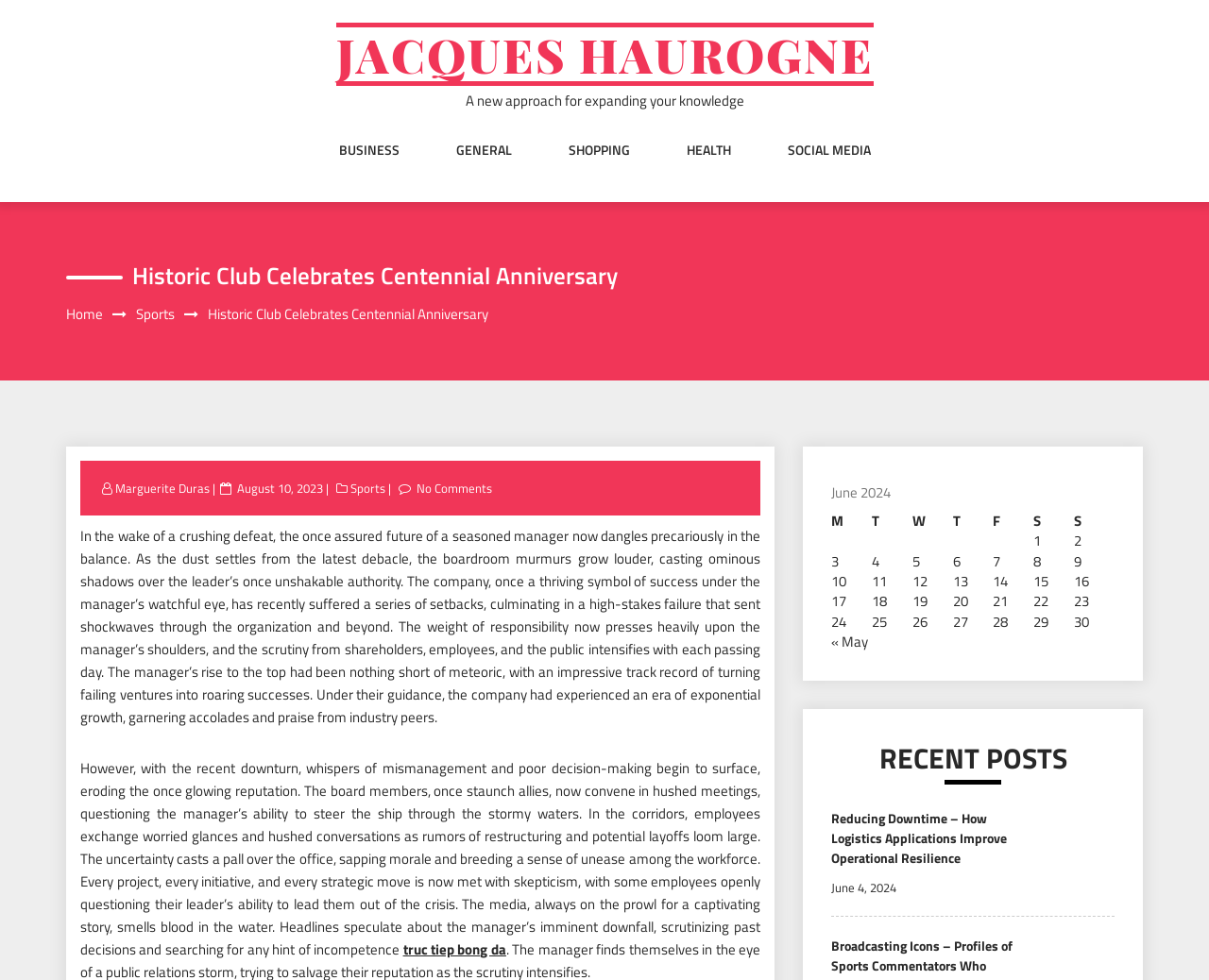Please mark the clickable region by giving the bounding box coordinates needed to complete this instruction: "Read the 'Reducing Downtime – How Logistics Applications Improve Operational Resilience' post".

[0.688, 0.824, 0.852, 0.885]